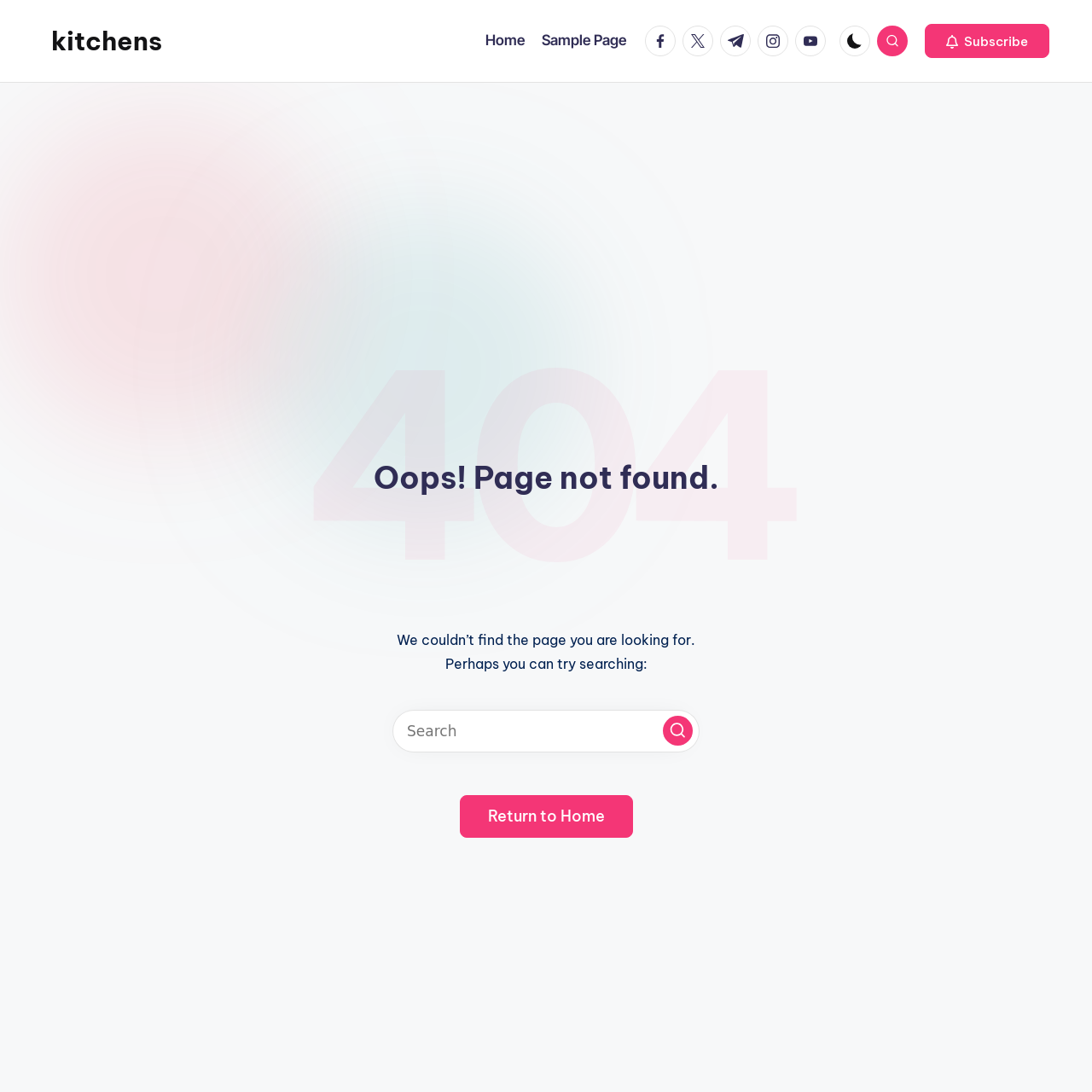Kindly determine the bounding box coordinates of the area that needs to be clicked to fulfill this instruction: "return to home".

[0.421, 0.728, 0.579, 0.767]